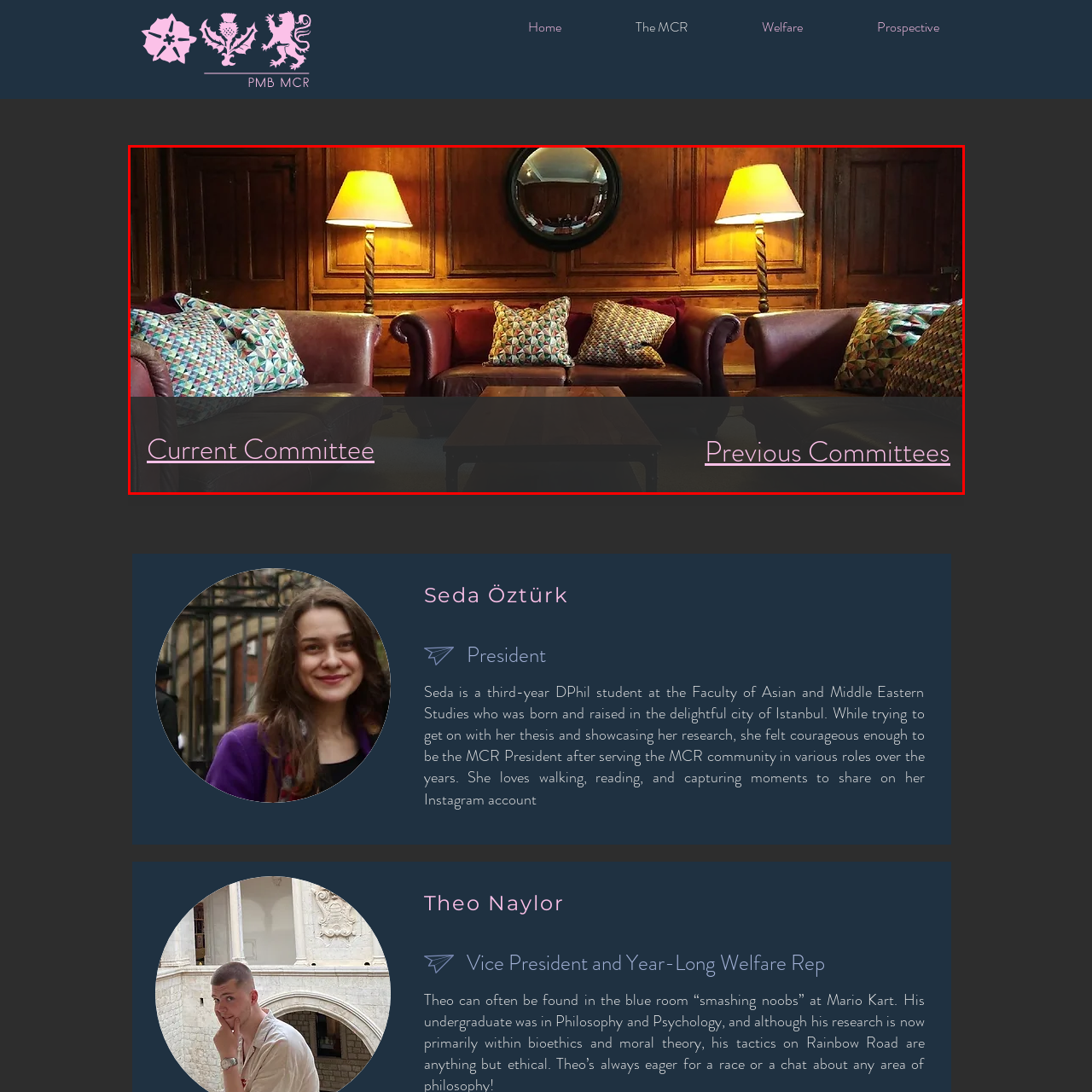Inspect the image outlined in red and answer succinctly: What is the purpose of the headings below the image?

To display committee information